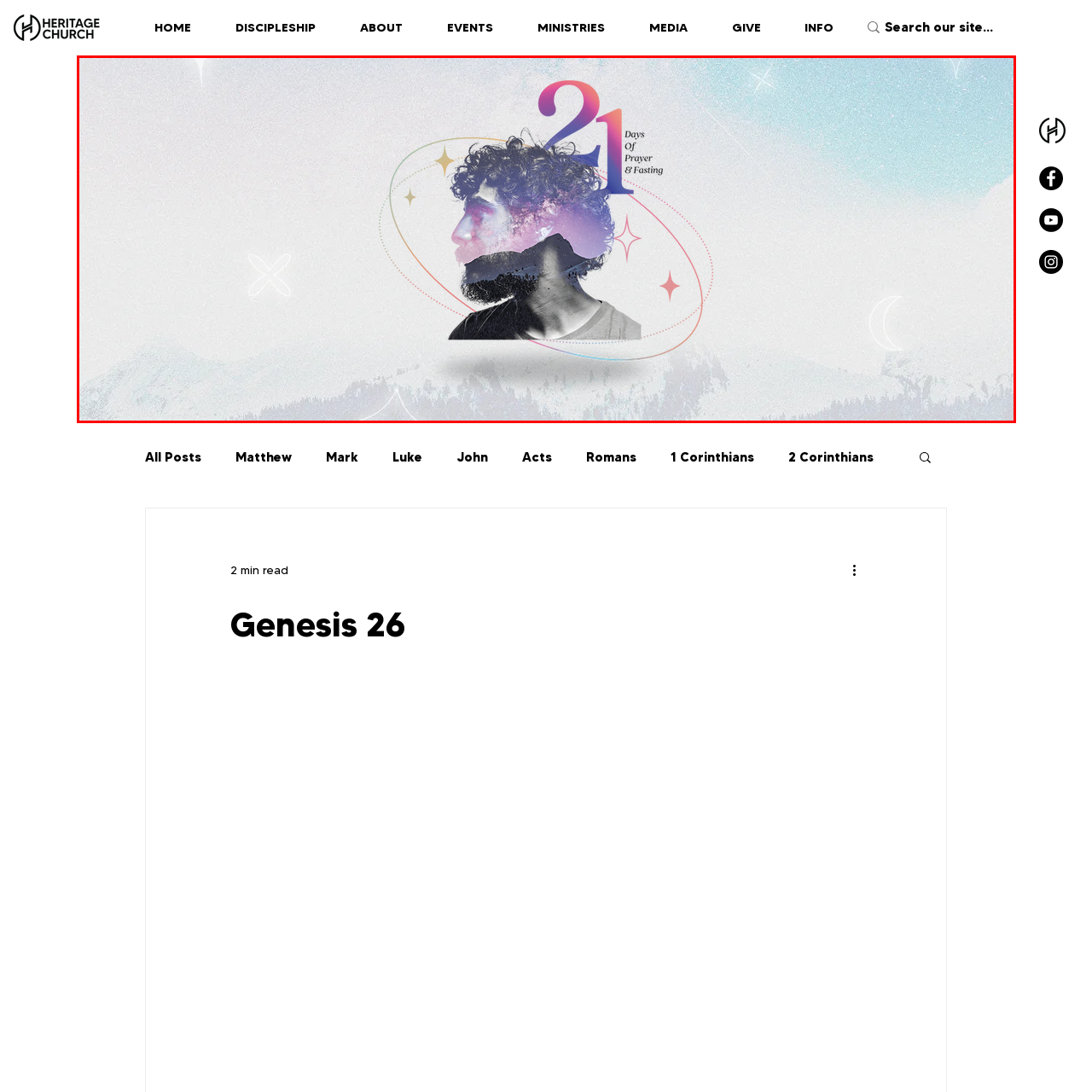What is the theme of the image?
Examine the image that is surrounded by the red bounding box and answer the question with as much detail as possible using the image.

The image depicts an artistic representation of a young man with curly hair, signifying a theme of spirituality and introspection, which is further emphasized by the text '21 Days of Prayer & Fasting' and the dreamlike backdrop featuring subtle illustrations of mountains and celestial elements.